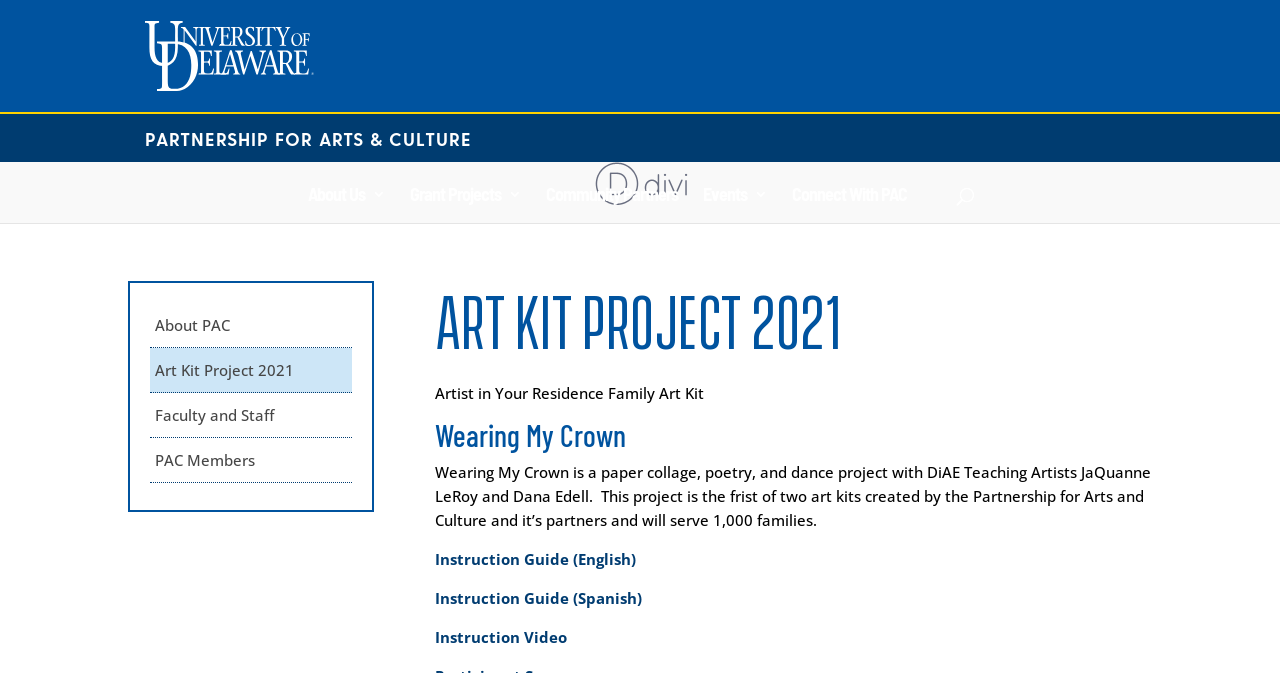Determine the bounding box for the UI element described here: "Connect With PAC".

[0.619, 0.277, 0.709, 0.331]